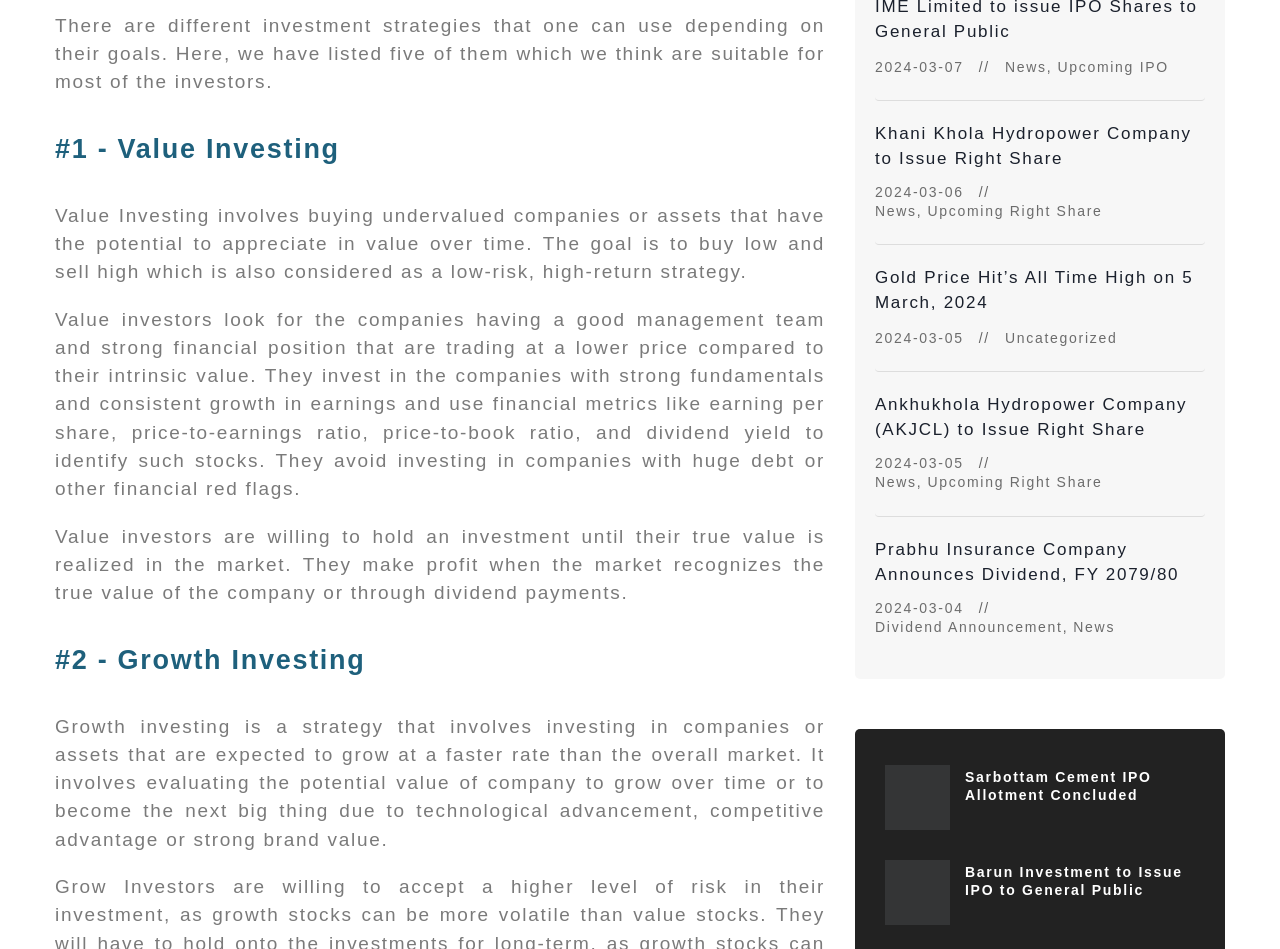Locate the bounding box for the described UI element: "Upcoming IPO". Ensure the coordinates are four float numbers between 0 and 1, formatted as [left, top, right, bottom].

[0.826, 0.061, 0.913, 0.08]